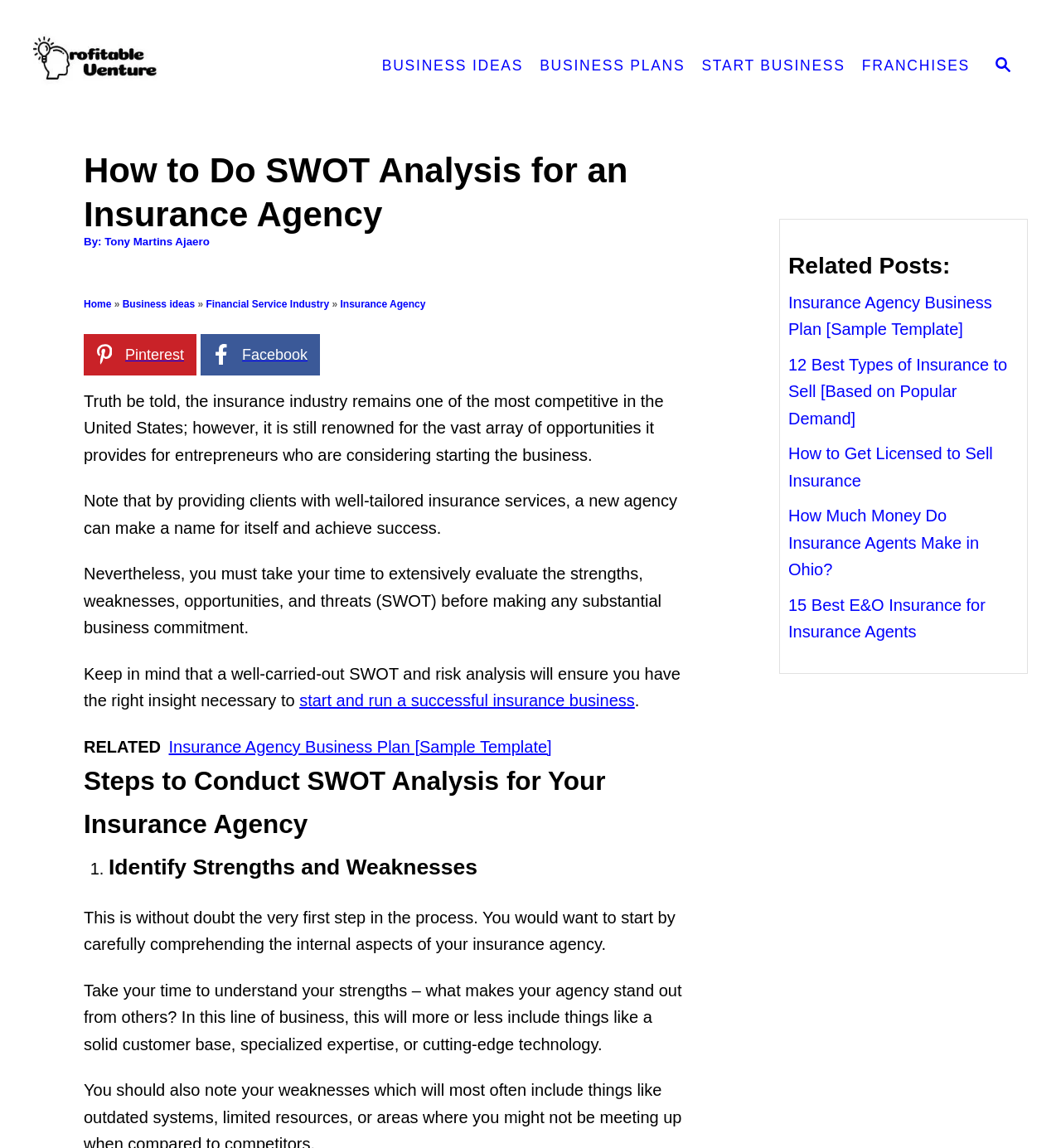Predict the bounding box coordinates of the area that should be clicked to accomplish the following instruction: "Search for something". The bounding box coordinates should consist of four float numbers between 0 and 1, i.e., [left, top, right, bottom].

[0.922, 0.04, 0.969, 0.075]